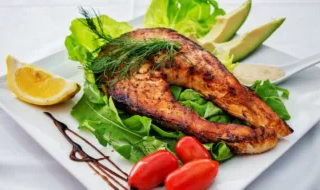Give a short answer using one word or phrase for the question:
What is the color of the cherry tomatoes?

Bright red